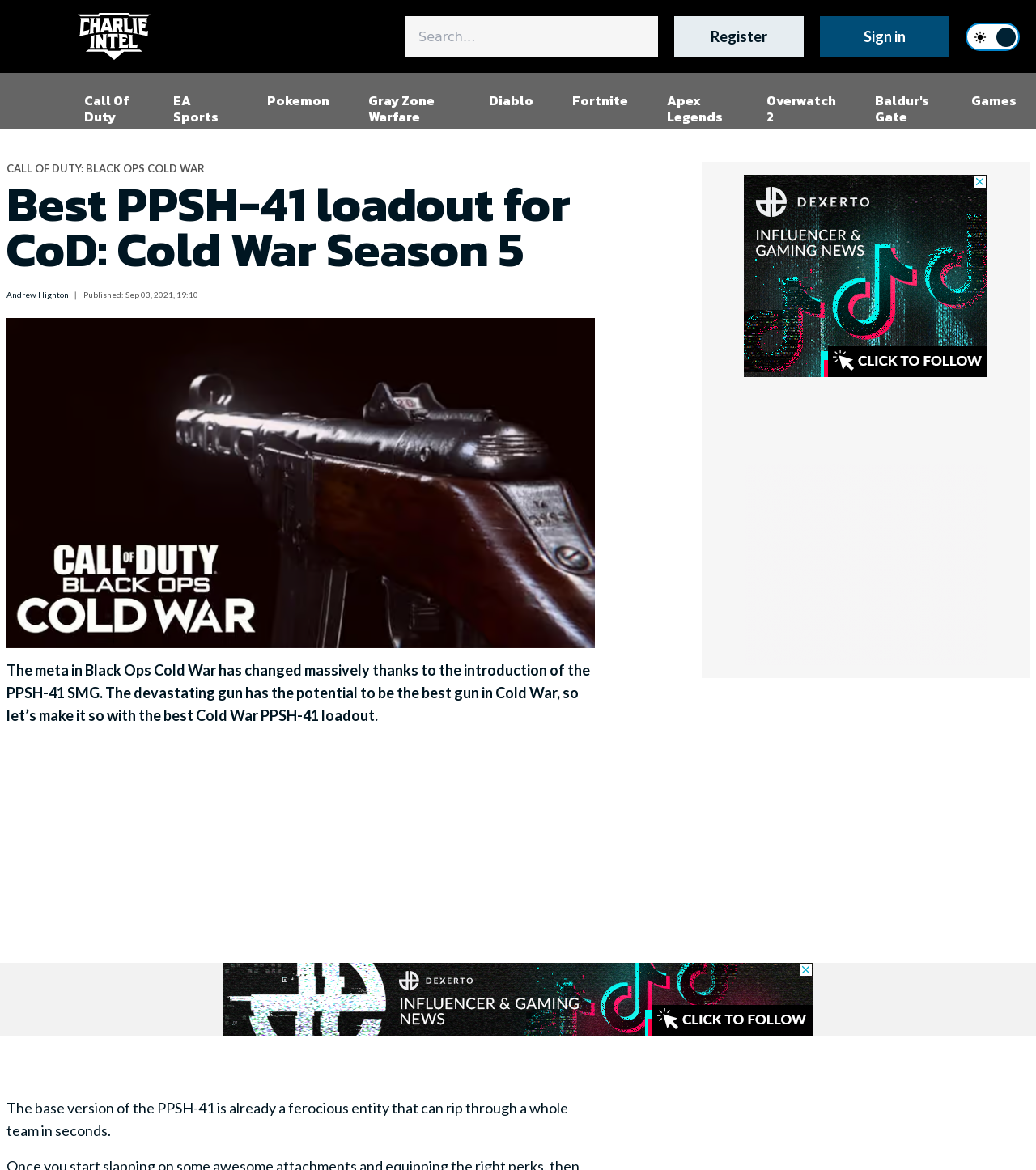Locate the bounding box for the described UI element: "EA Sports FC". Ensure the coordinates are four float numbers between 0 and 1, formatted as [left, top, right, bottom].

[0.149, 0.062, 0.239, 0.137]